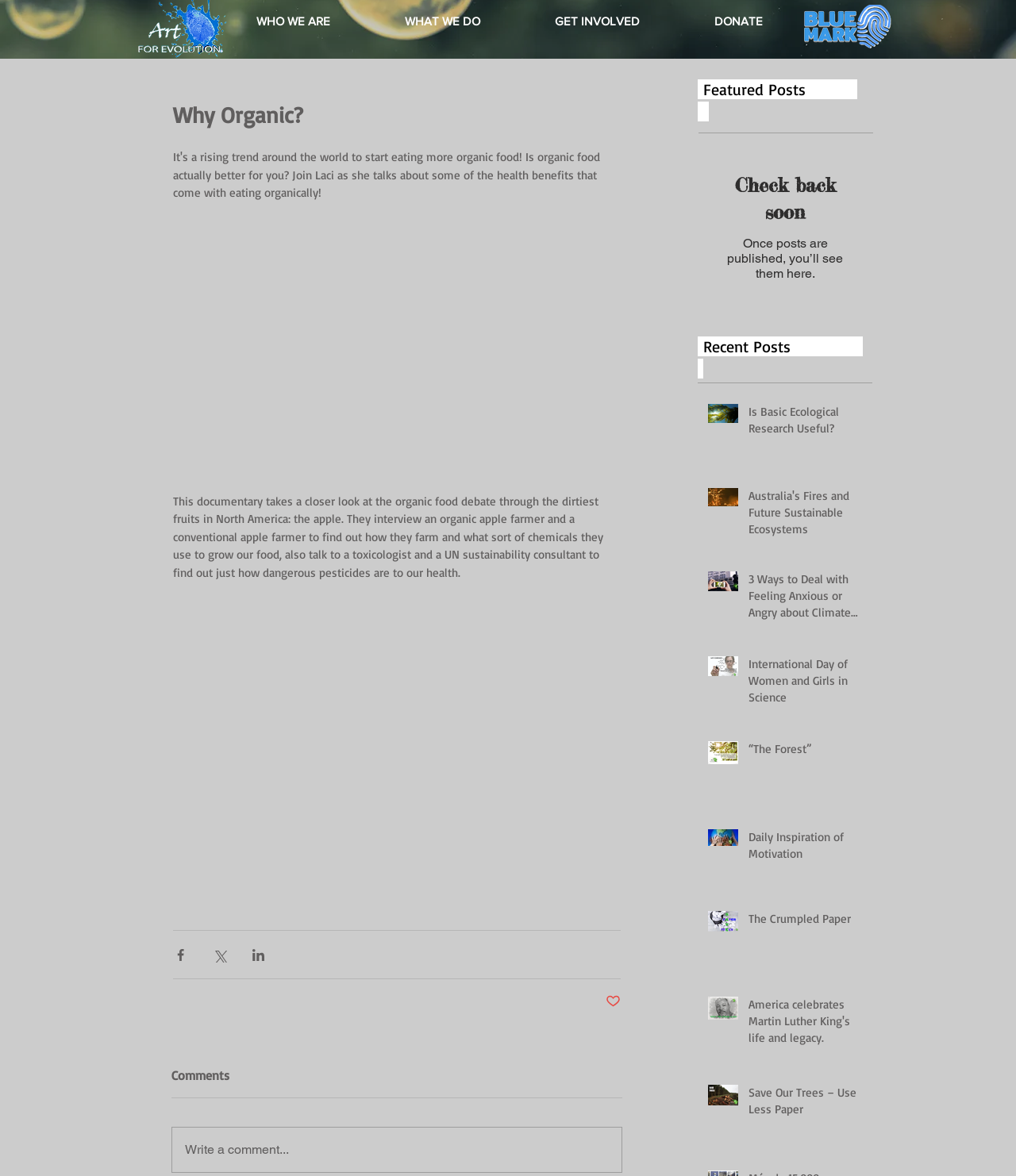What is the theme of the 'The Forest' post?
Please provide a detailed answer to the question.

Based on the title 'The Forest' and the webpage's overall theme of sustainability and environmentalism, it is likely that the post 'The Forest' is related to environmental issues or conservation, although the specific content of the post is not provided on the webpage.